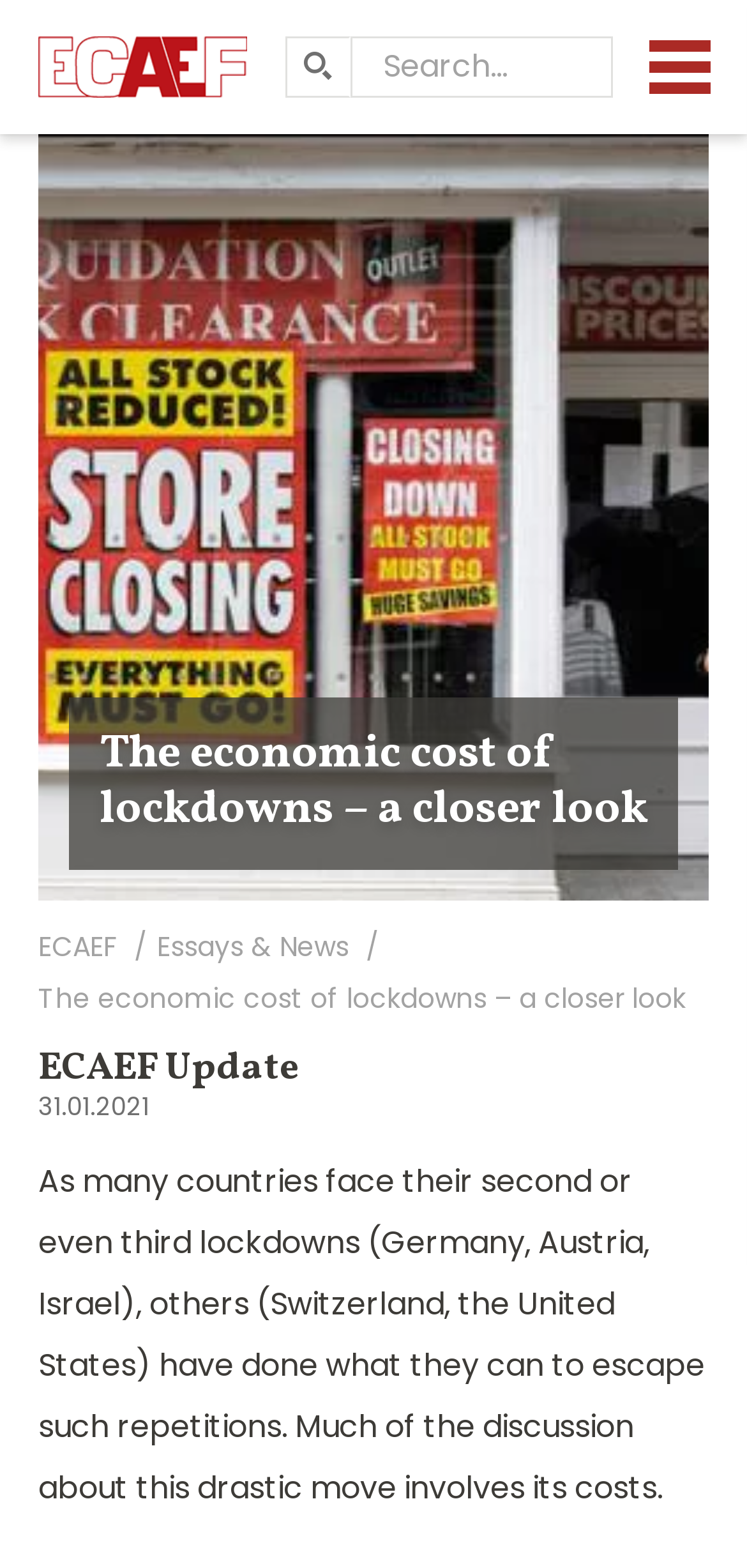What is the function of the 'Menu' button? Based on the image, give a response in one word or a short phrase.

Open a menu